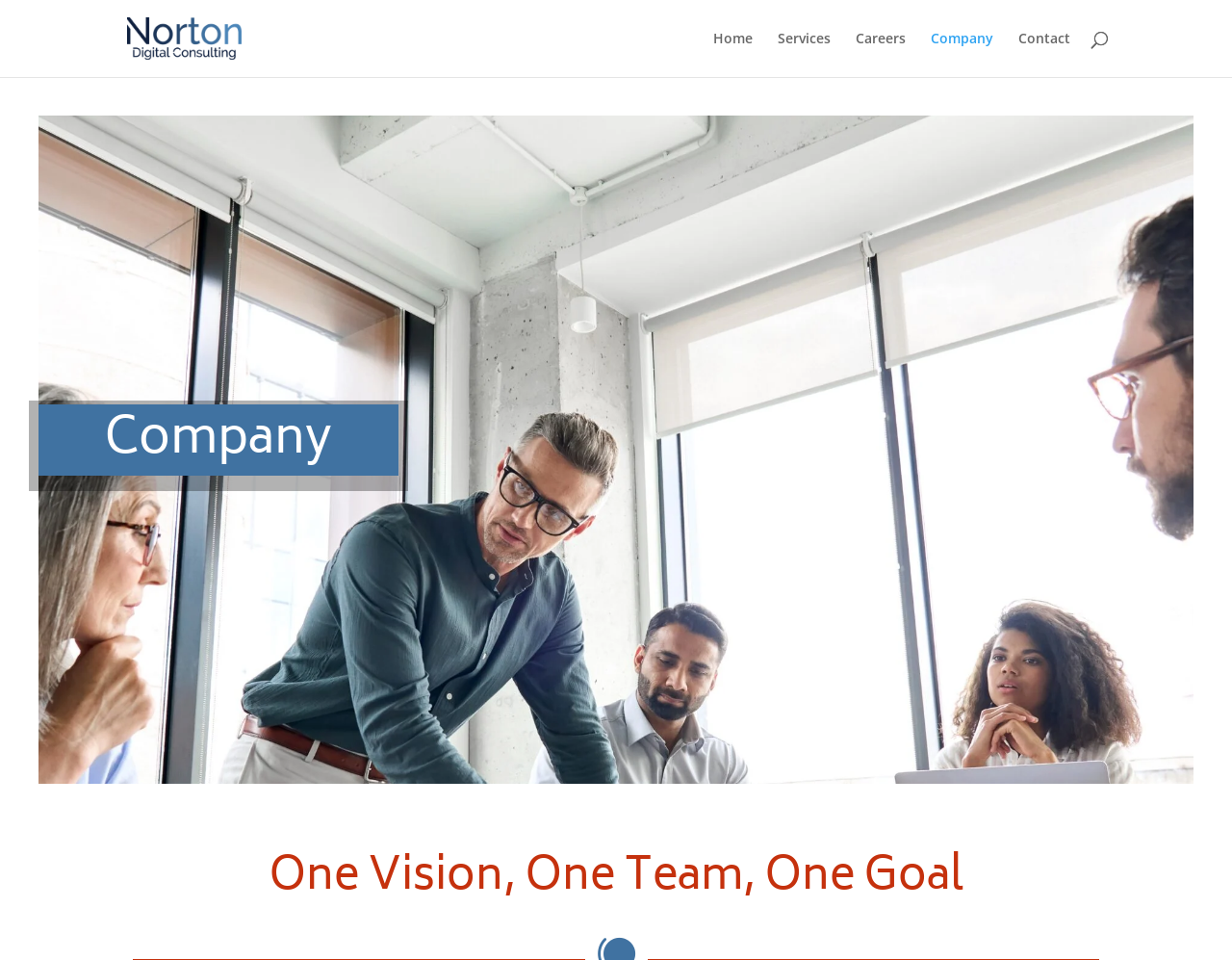What is the current page that the user is on?
Refer to the image and give a detailed answer to the question.

The current page that the user is on can be determined by looking at the main navigation links. The 'Company' link is highlighted, indicating that the user is currently on the 'Company' page.